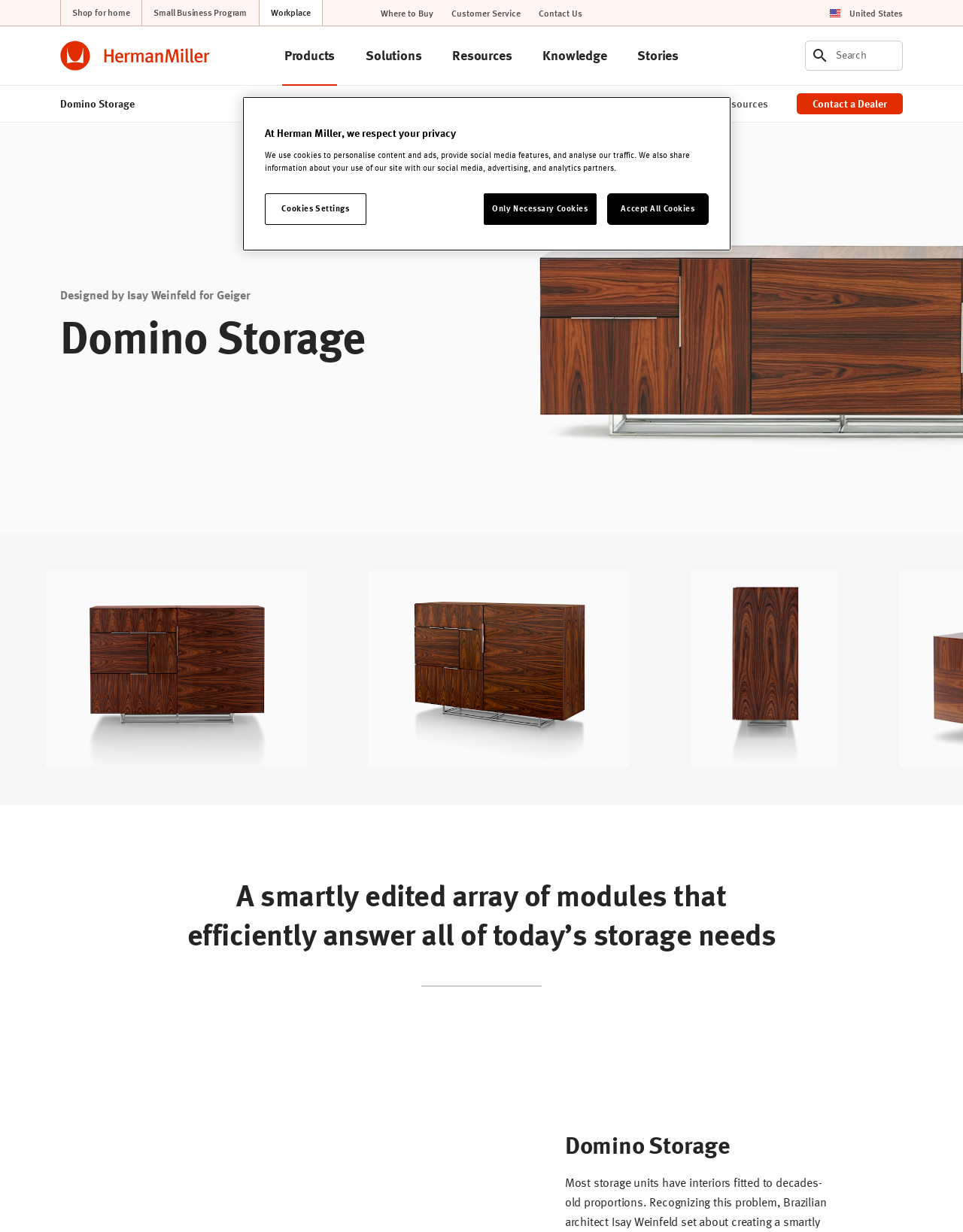Please locate the bounding box coordinates for the element that should be clicked to achieve the following instruction: "Learn about 'Domino Storage'". Ensure the coordinates are given as four float numbers between 0 and 1, i.e., [left, top, right, bottom].

[0.062, 0.253, 0.413, 0.297]